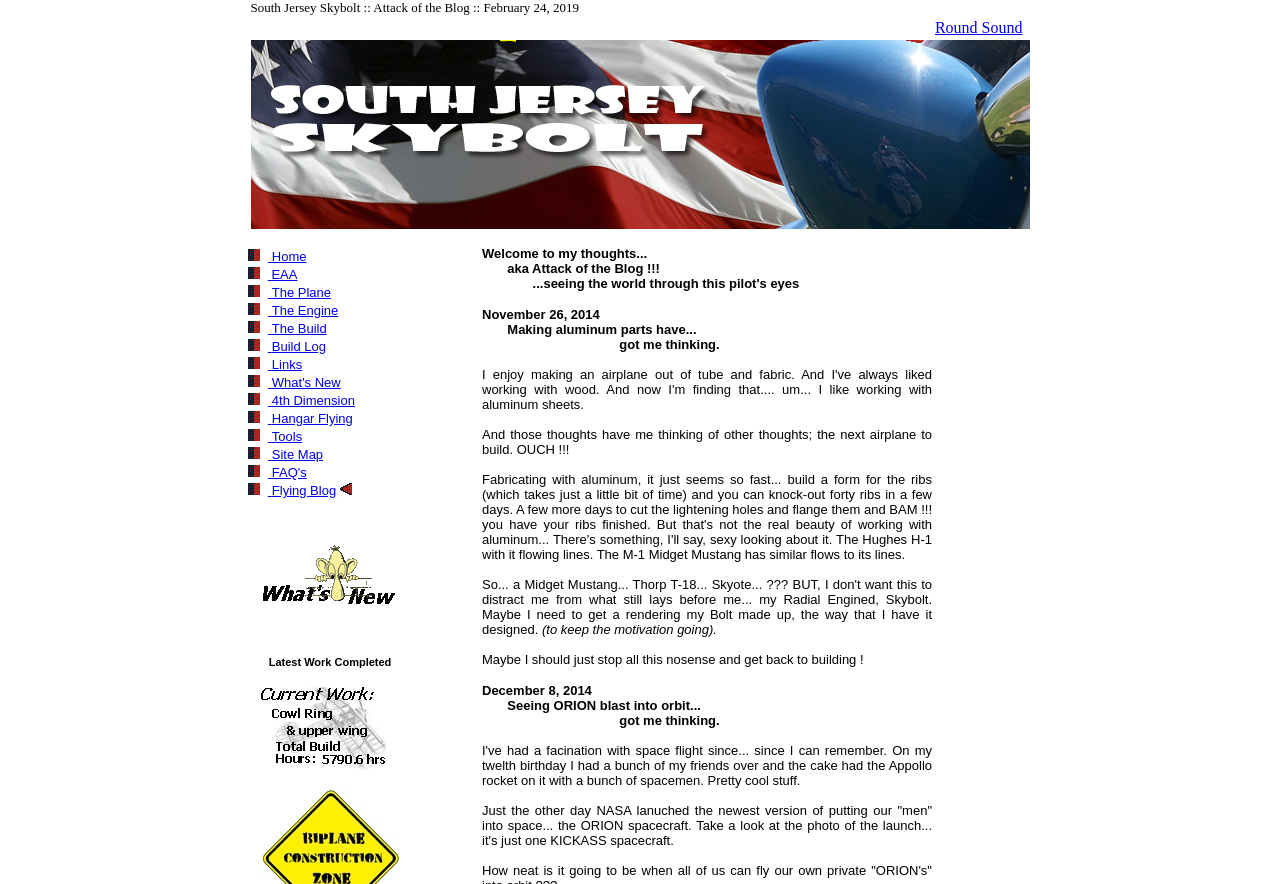Please answer the following question using a single word or phrase: 
Is there an image on the webpage?

Yes